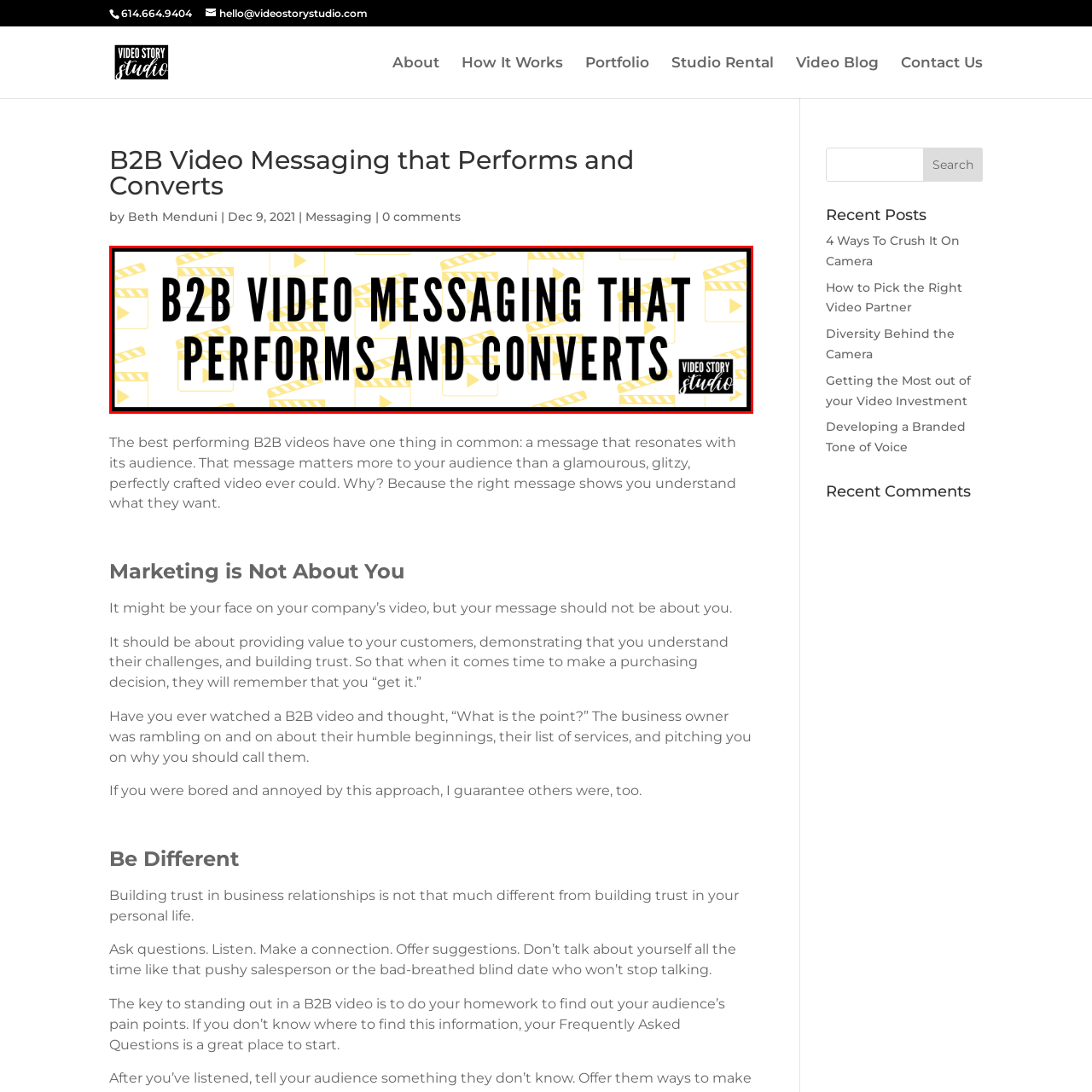Generate a comprehensive caption for the image section marked by the red box.

The image features a bold, striking header that reads "B2B VIDEO MESSAGING THAT PERFORMS AND CONVERTS," set against a dynamic background adorned with playful yellow film strip patterns, emphasizing the theme of video production. The design incorporates the branding of "Video Story Studio" in a sleek logo positioned at the bottom right, reinforcing the focus on professional video messaging solutions for business-to-business communication. This combination of text and imagery conveys an energetic and engaging message aimed at attracting viewers interested in effective video marketing strategies.